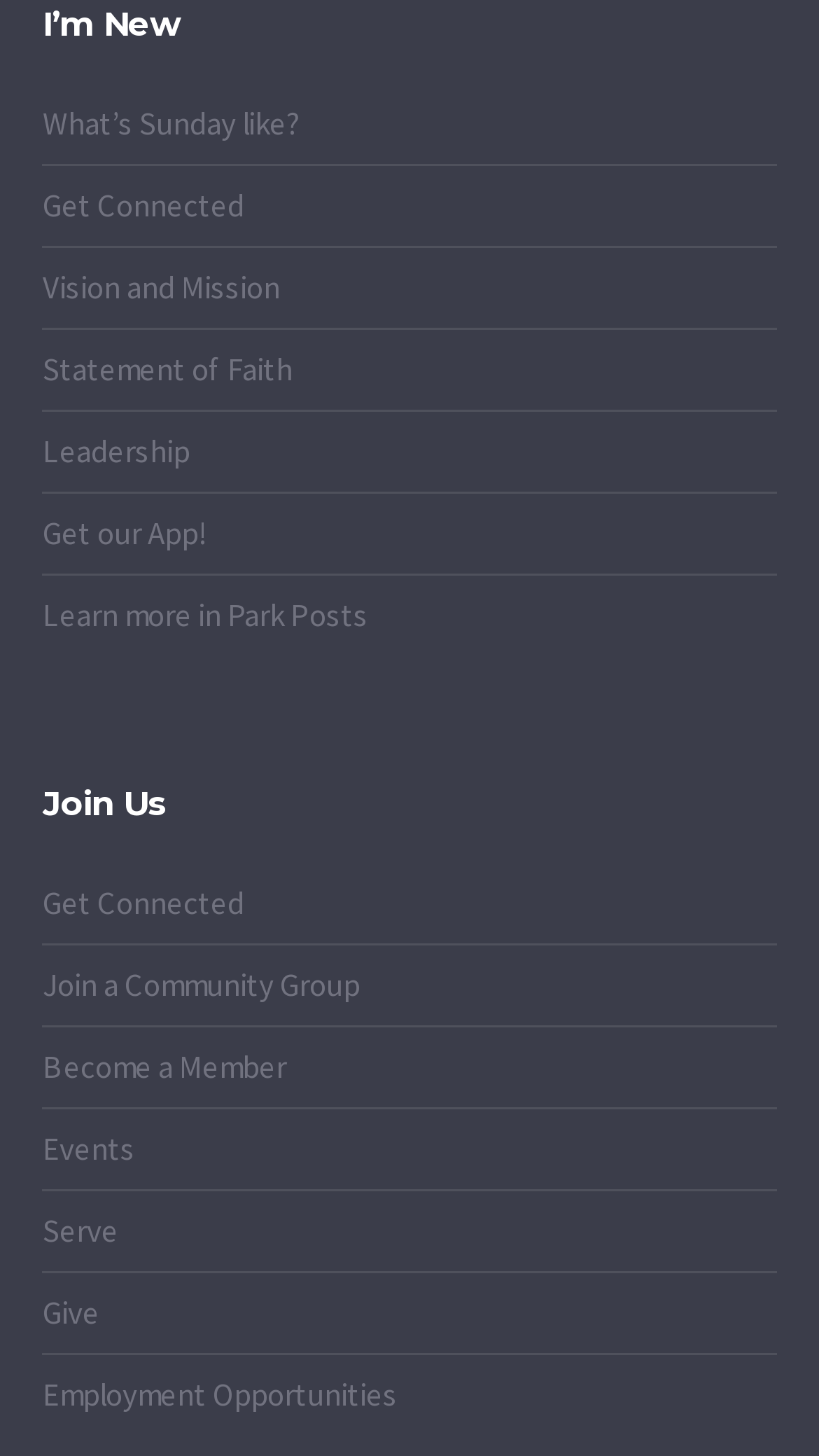Please determine the bounding box coordinates for the element that should be clicked to follow these instructions: "Read the statement of faith".

[0.052, 0.24, 0.357, 0.267]